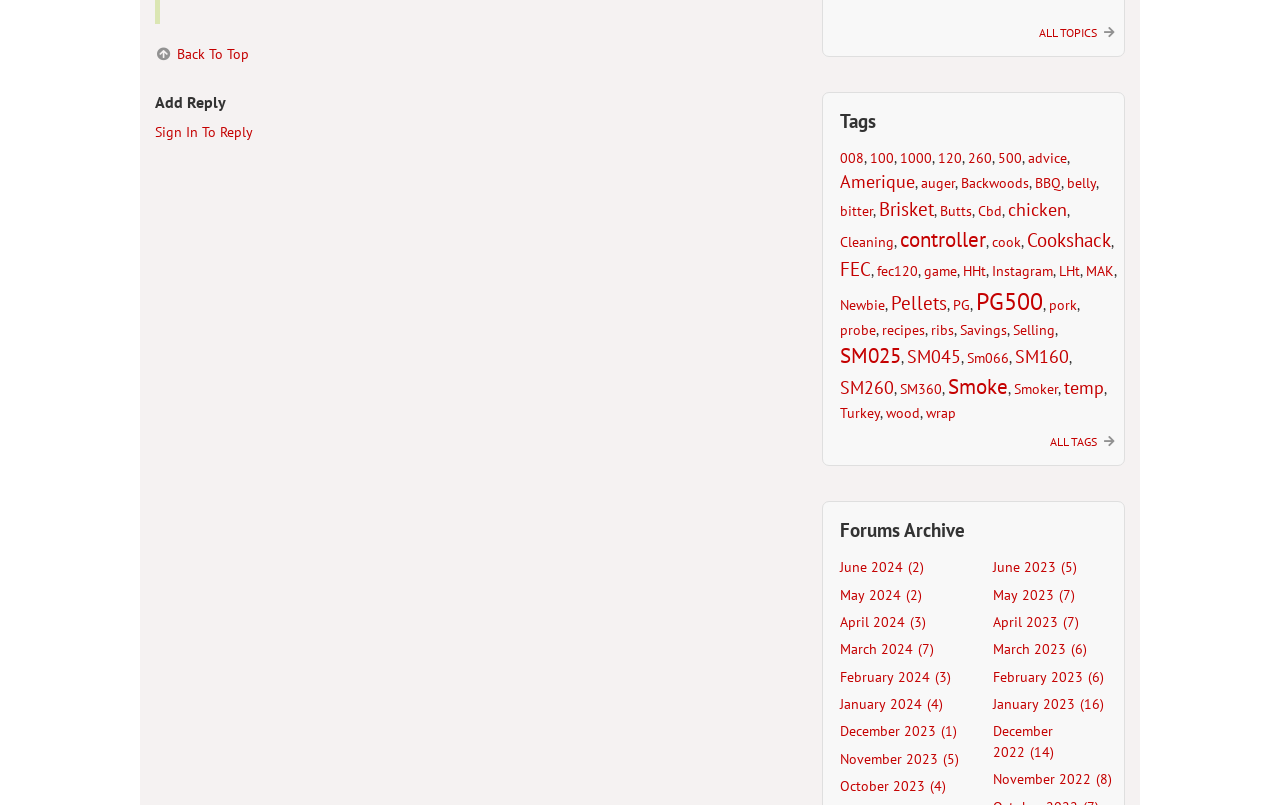Provide a short answer using a single word or phrase for the following question: 
What is the link text above 'ALL TOPICS'?

All Tags